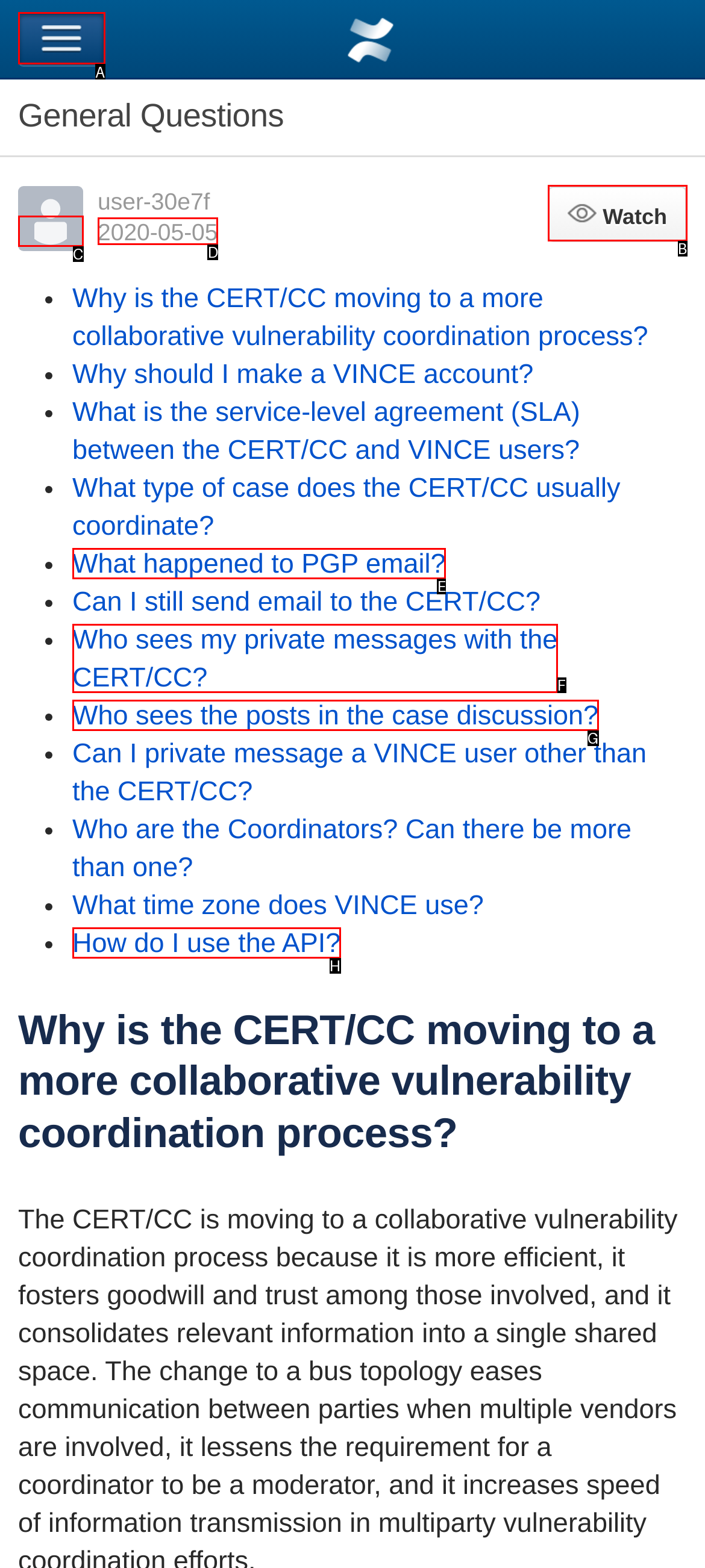Identify the correct option to click in order to complete this task: Click Navigation button
Answer with the letter of the chosen option directly.

A